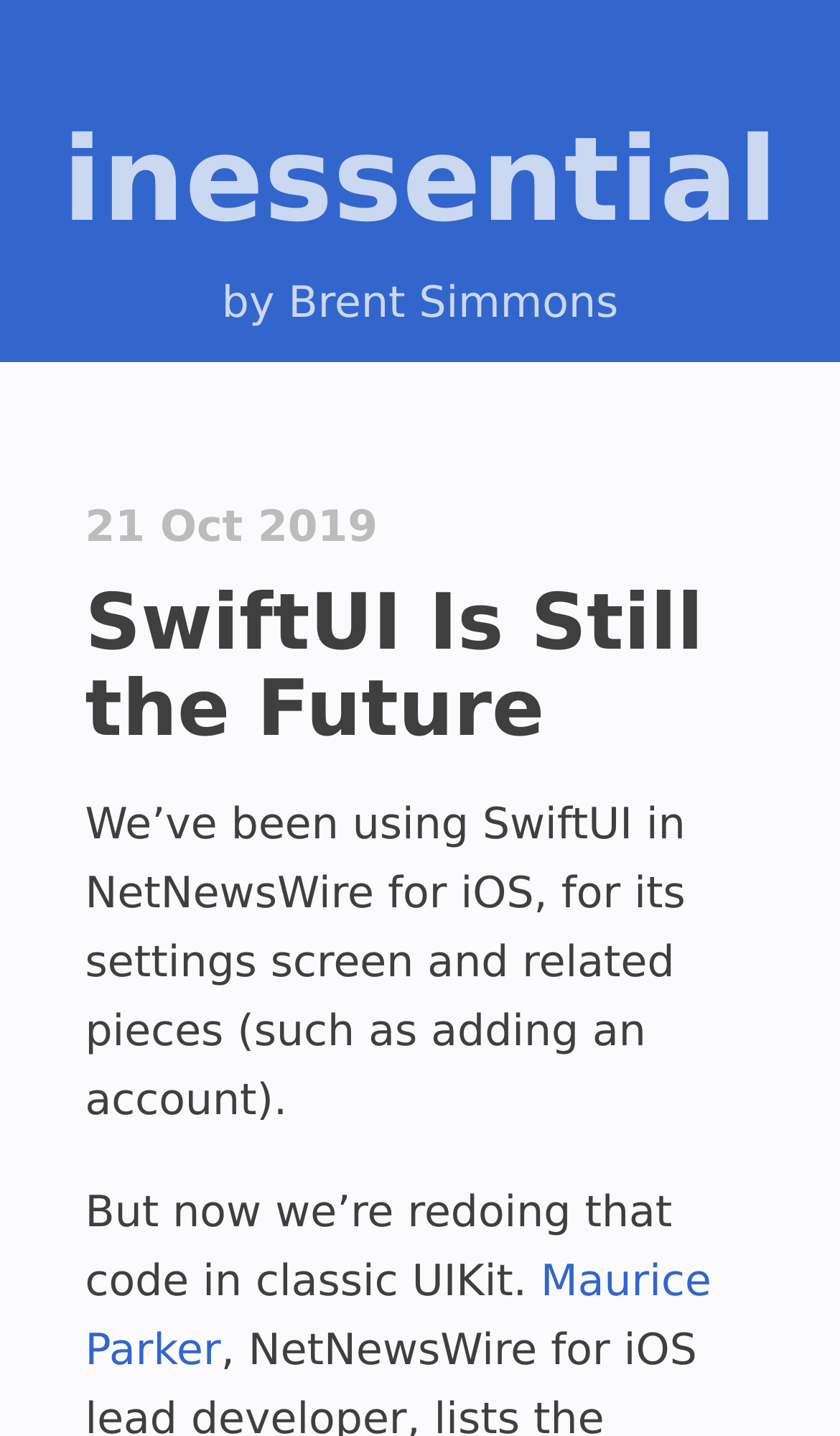Who wrote the article?
Refer to the image and offer an in-depth and detailed answer to the question.

I found the author's name by looking at the static text element 'by Brent Simmons' which is located below the link 'inessential'.